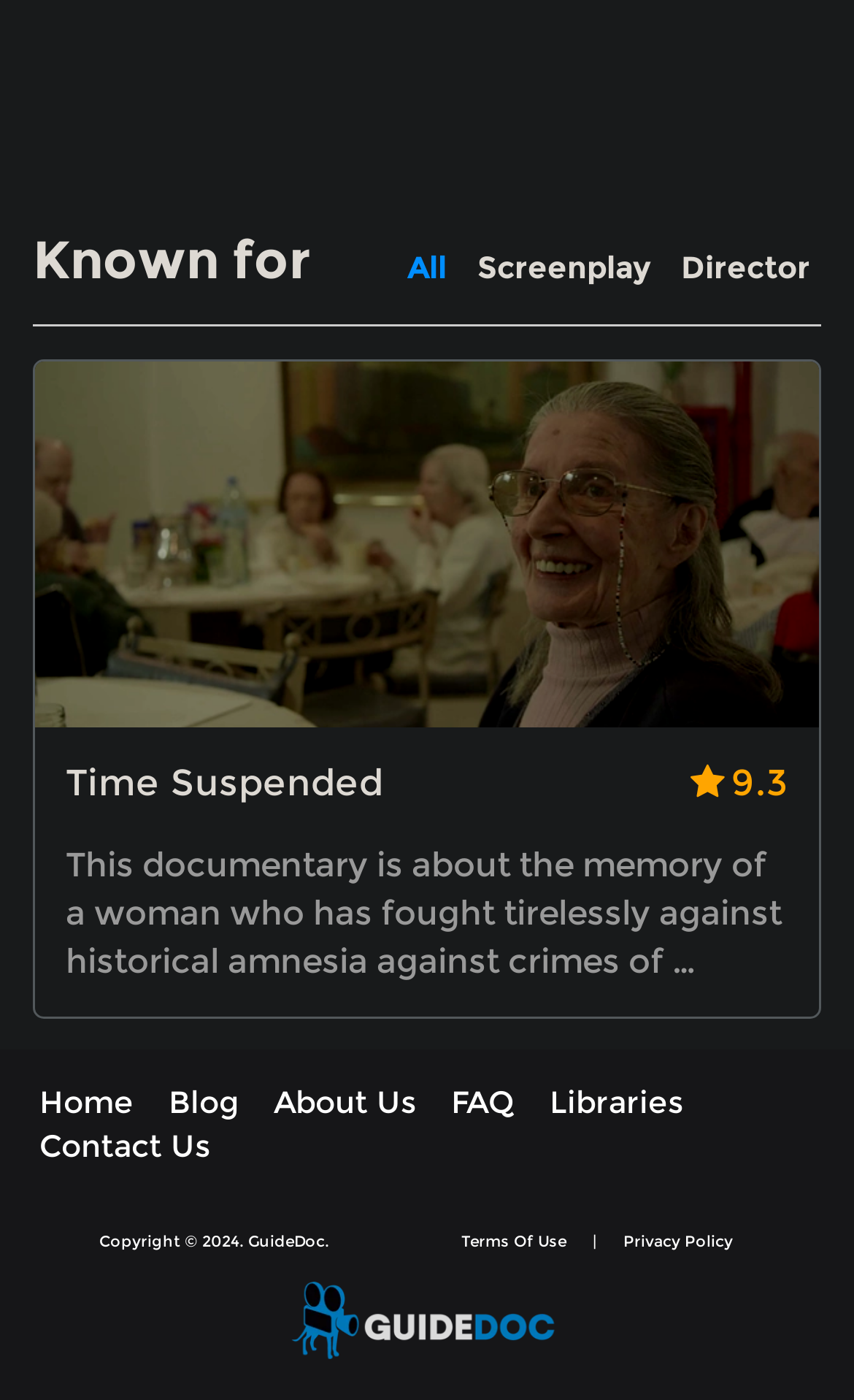Calculate the bounding box coordinates for the UI element based on the following description: "Terms Of Use". Ensure the coordinates are four float numbers between 0 and 1, i.e., [left, top, right, bottom].

[0.54, 0.88, 0.669, 0.894]